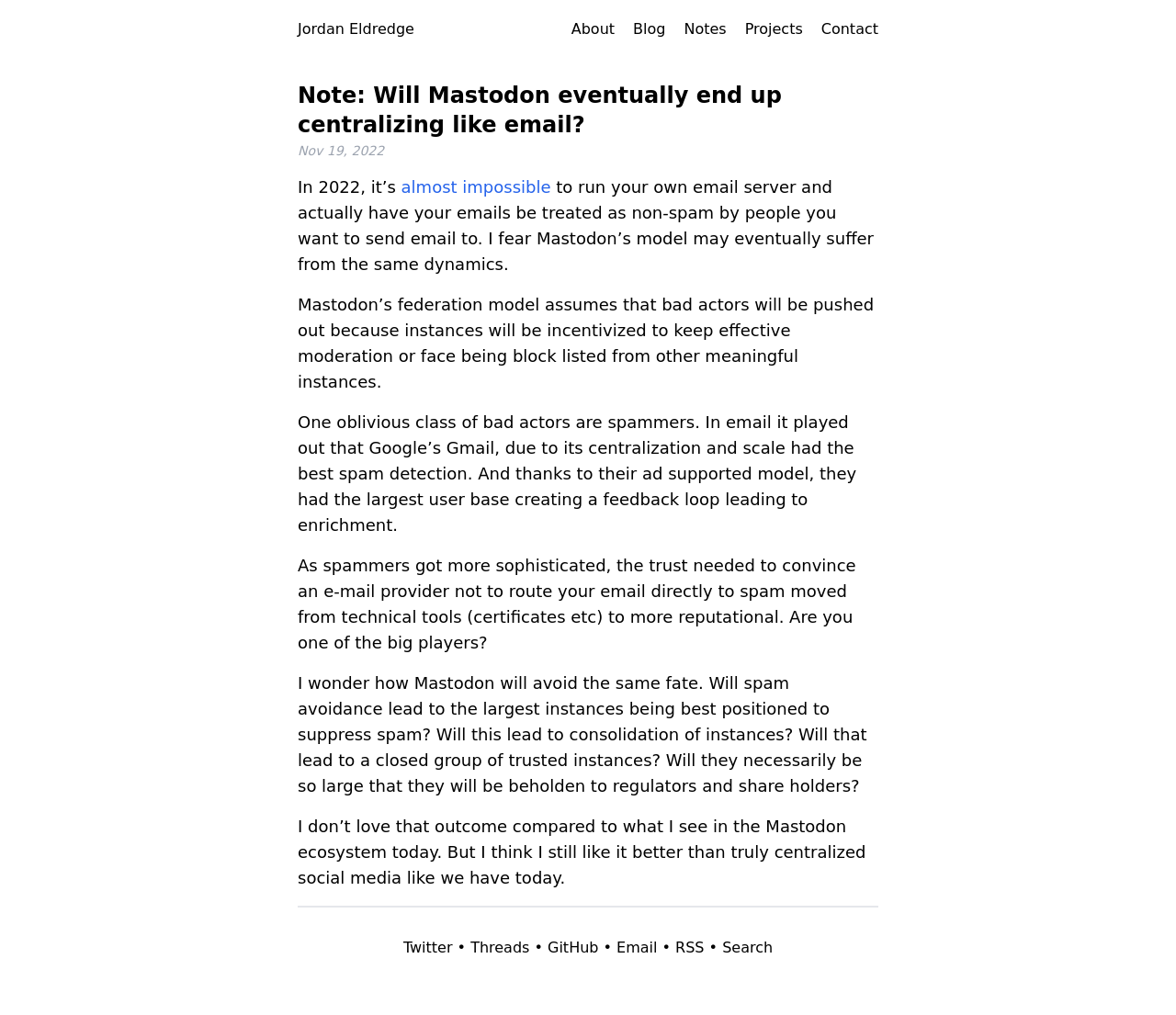What is the tone of the article?
Refer to the image and give a detailed answer to the query.

The tone of the article is reflective and concerned, as the author is pondering the potential consequences of Mastodon becoming centralized and is expressing their thoughts and worries about the implications of such a scenario.